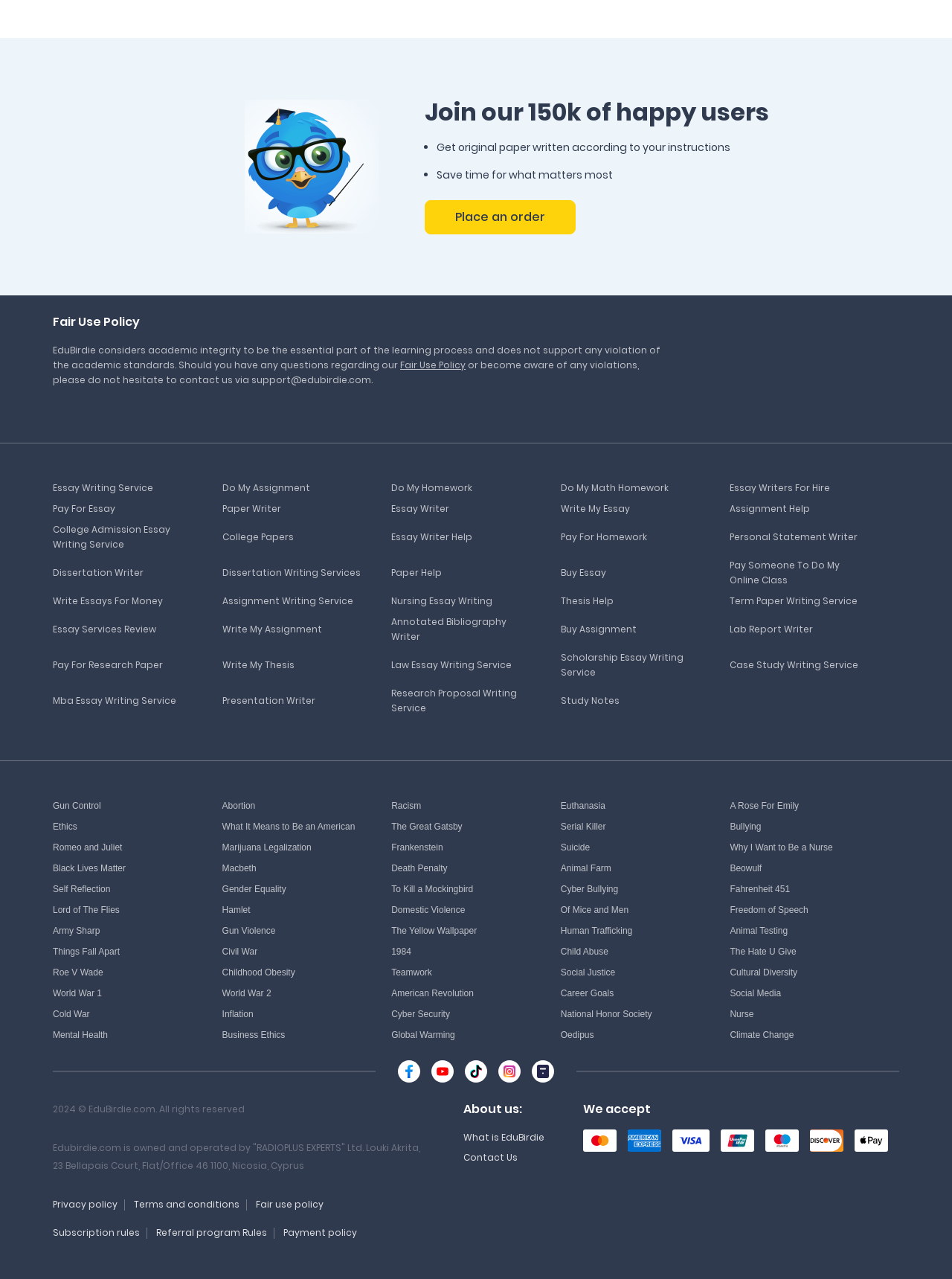Respond to the question with just a single word or phrase: 
How many links are available on this webpage?

51